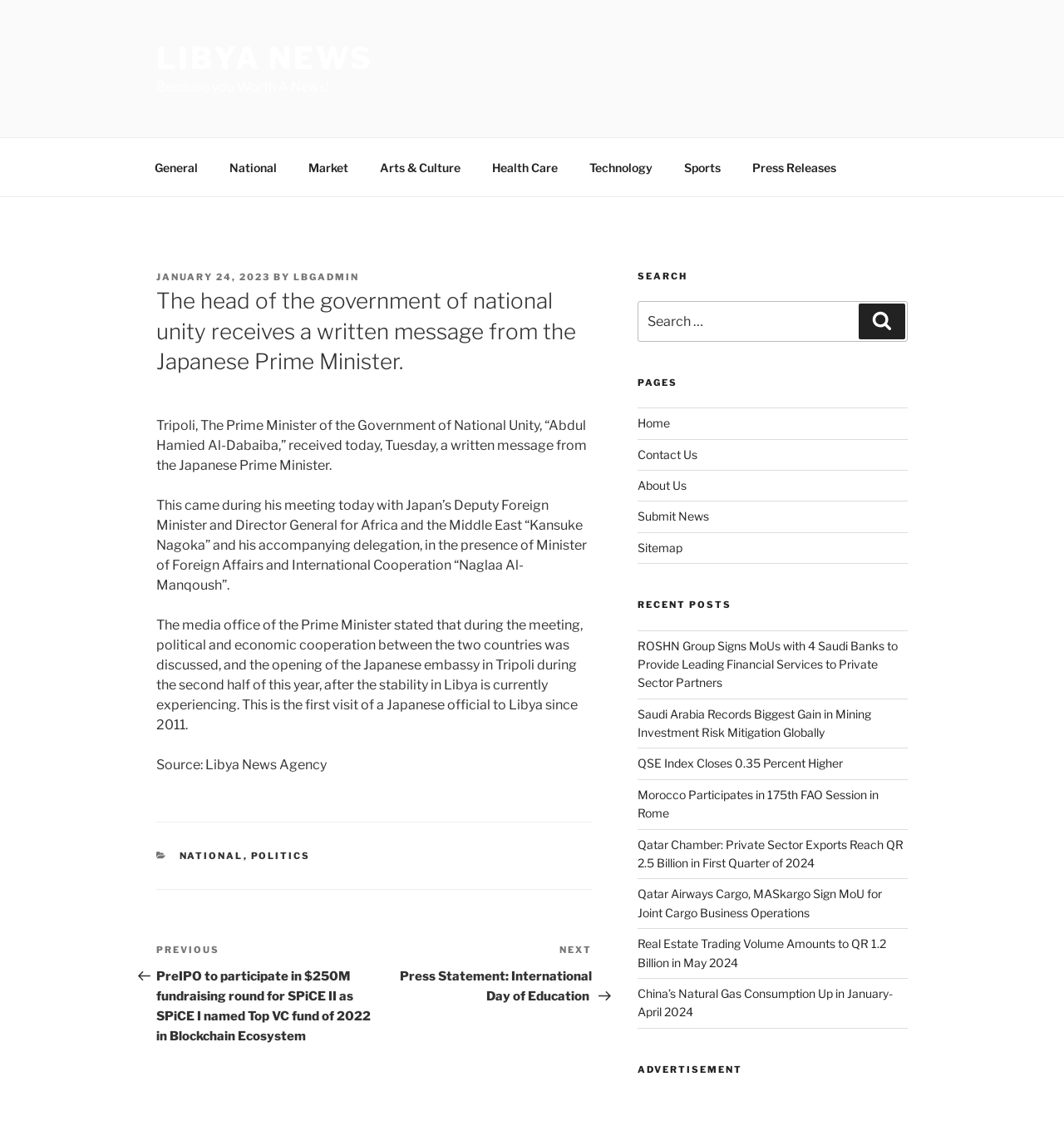Answer the question using only one word or a concise phrase: What is the purpose of the meeting between the Prime Minister and the Japanese Deputy Foreign Minister?

To discuss political and economic cooperation